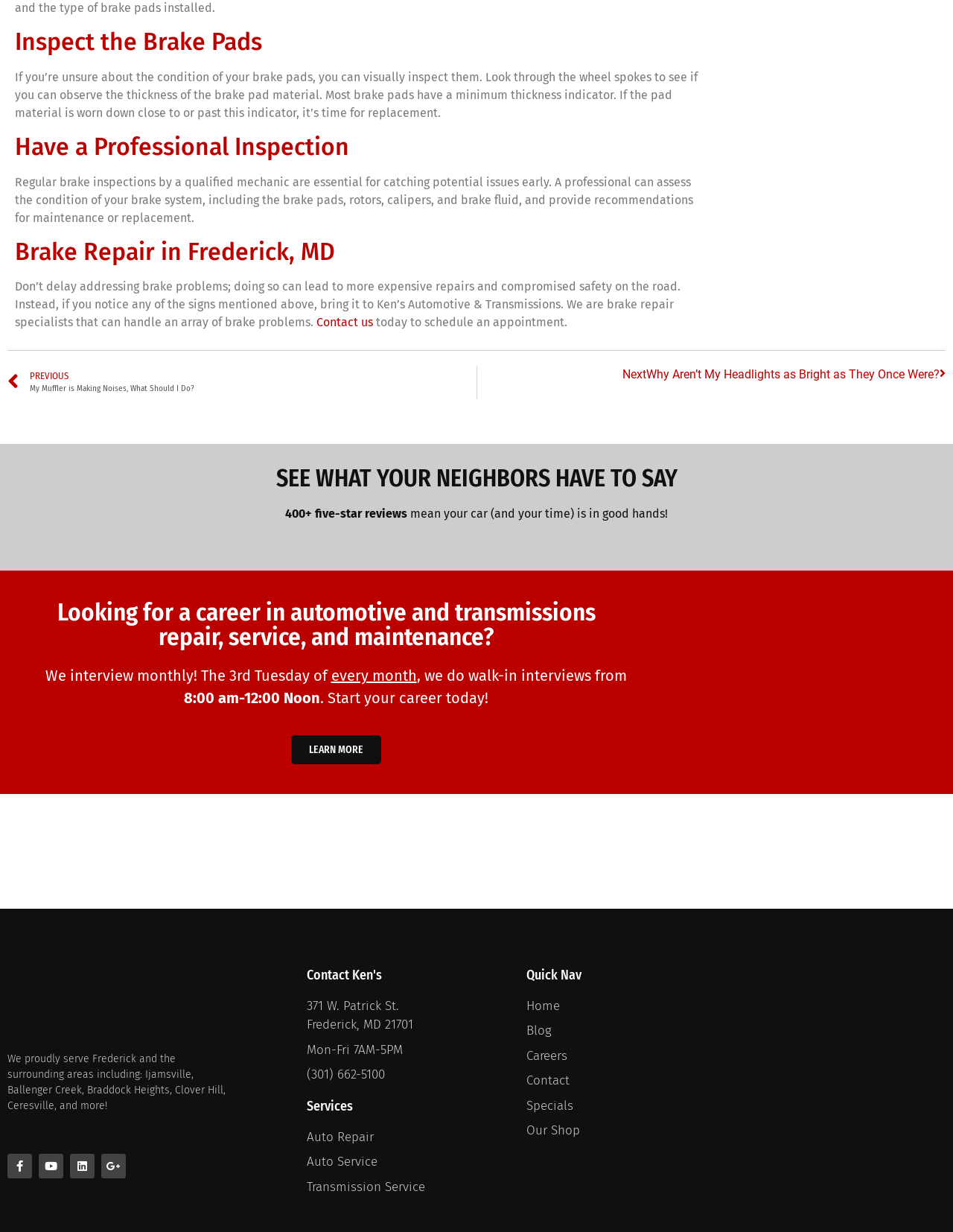Show the bounding box coordinates of the element that should be clicked to complete the task: "Click 'Contact us'".

[0.332, 0.256, 0.391, 0.267]